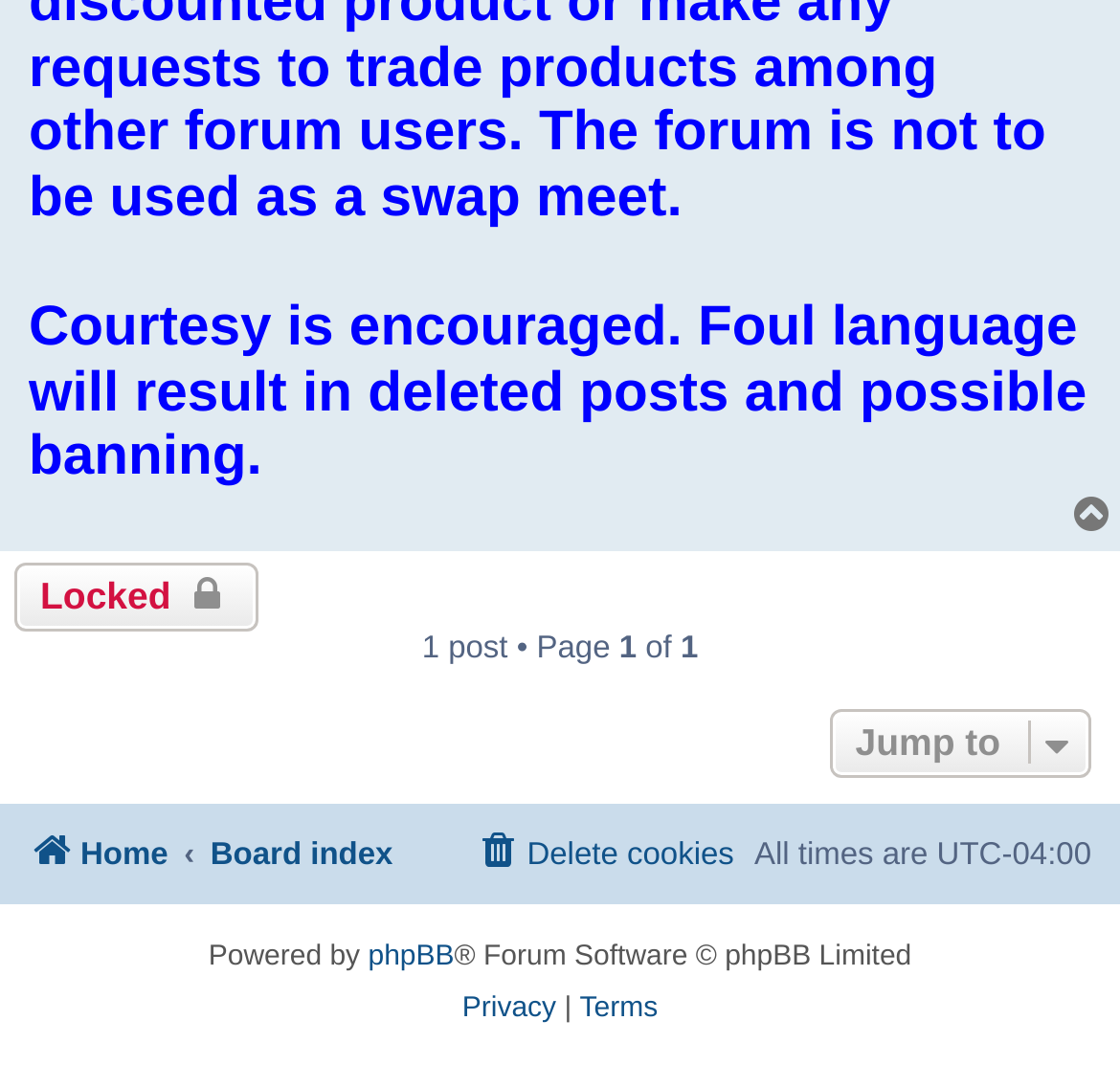Locate the bounding box coordinates of the clickable region to complete the following instruction: "Click the 'Top' link."

[0.954, 0.463, 1.0, 0.503]